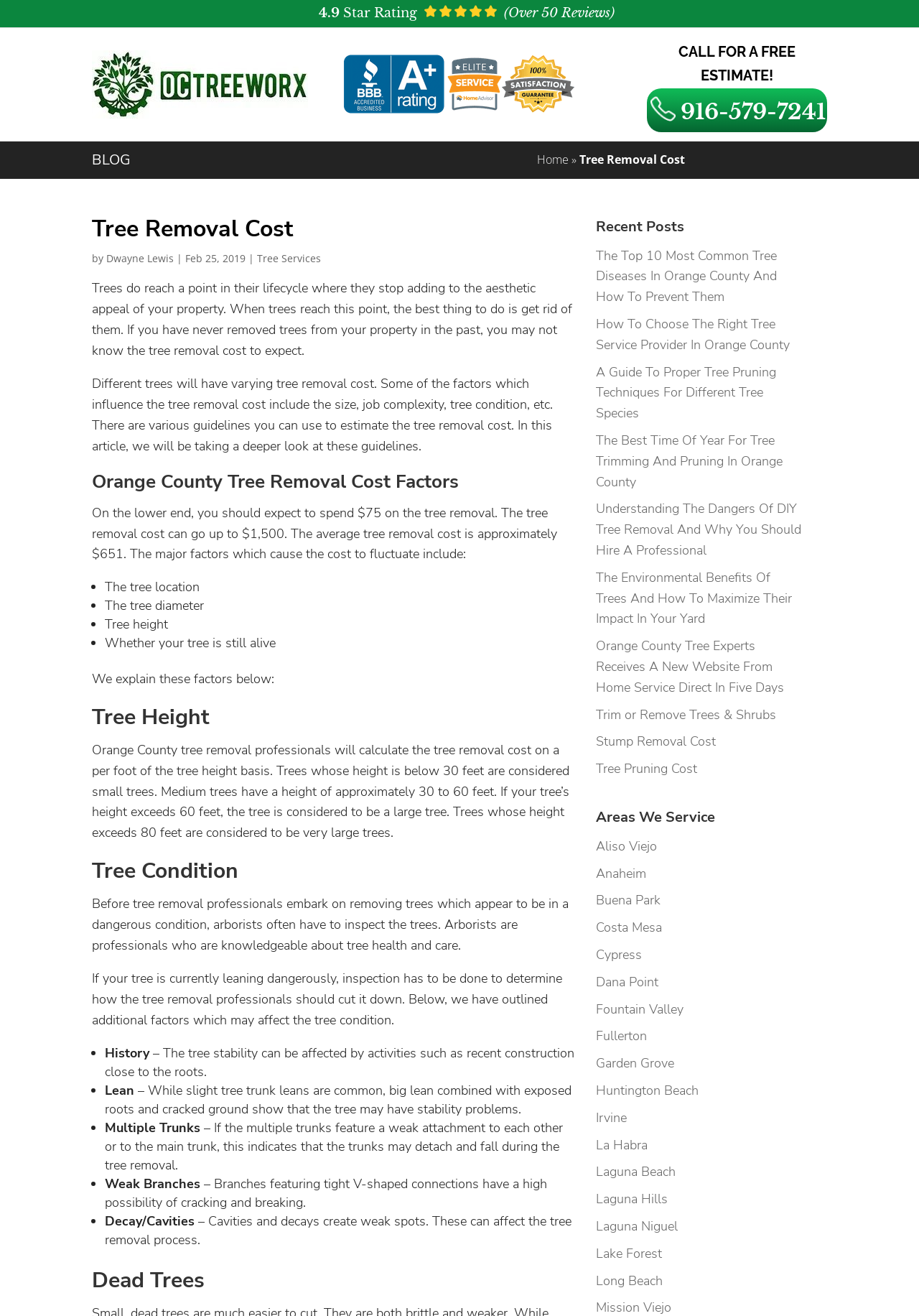Utilize the details in the image to give a detailed response to the question: What is the phone number to call for a free estimate?

The phone number can be found in the top-right corner of the webpage, next to the 'CALL FOR A FREE ESTIMATE!' button, and is linked as '916-579-7241'.